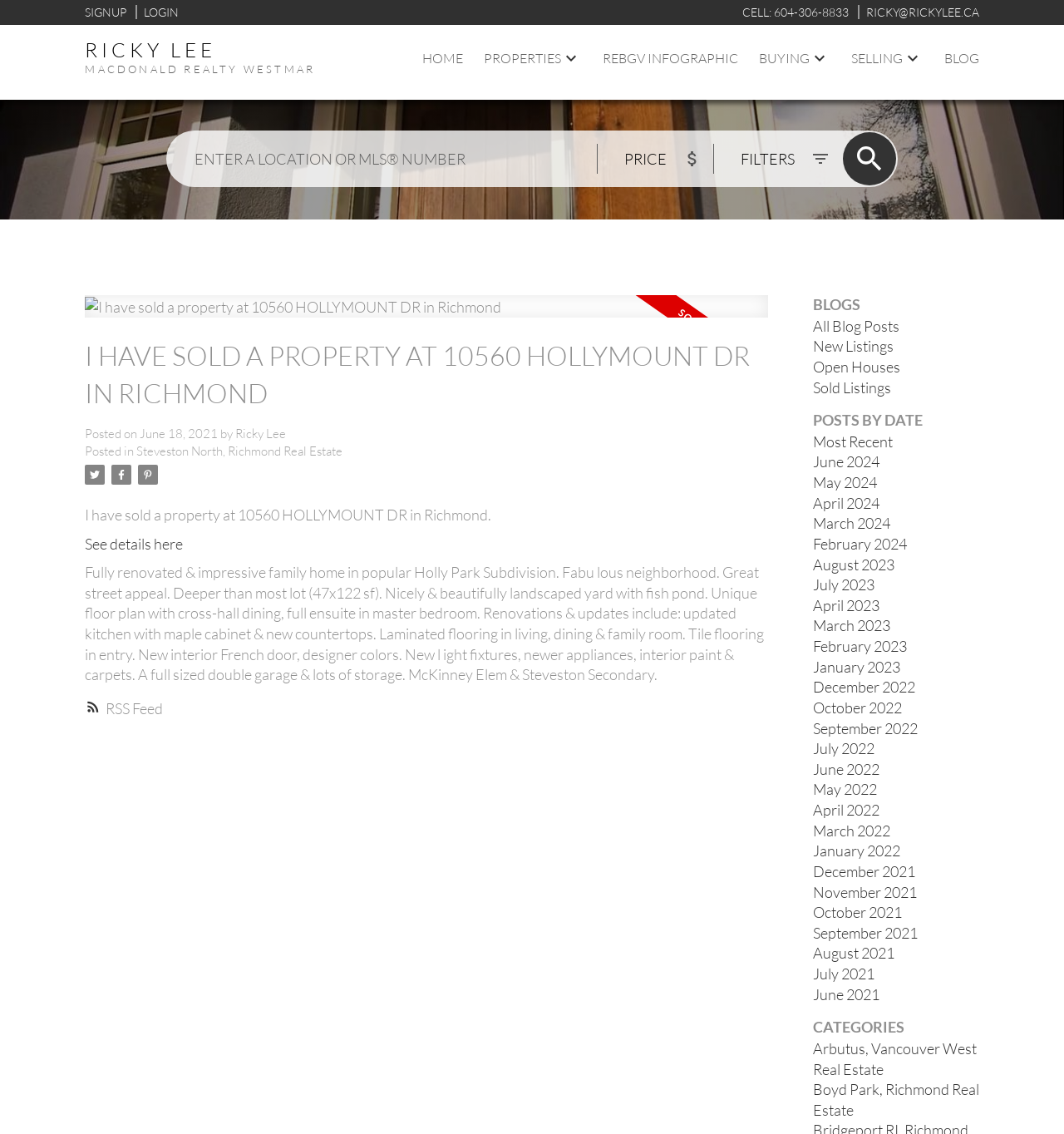Determine the bounding box coordinates of the clickable element to complete this instruction: "View the details of the sold property at 10560 HOLLYMOUNT DR". Provide the coordinates in the format of four float numbers between 0 and 1, [left, top, right, bottom].

[0.08, 0.471, 0.172, 0.487]